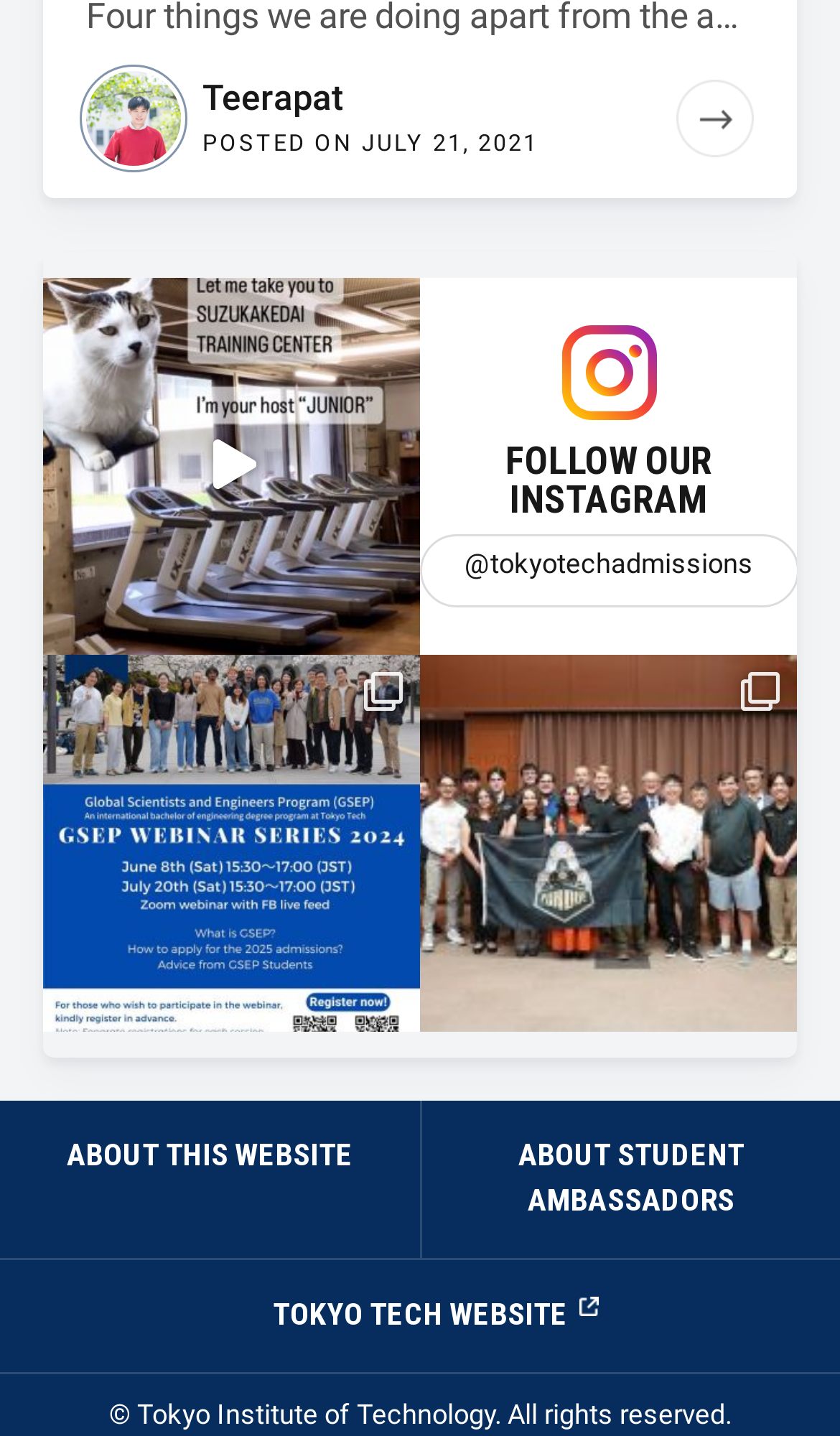What is the purpose of the Environmental Energy Innovation Building?
Using the visual information, reply with a single word or short phrase.

nearly energy self-sufficient